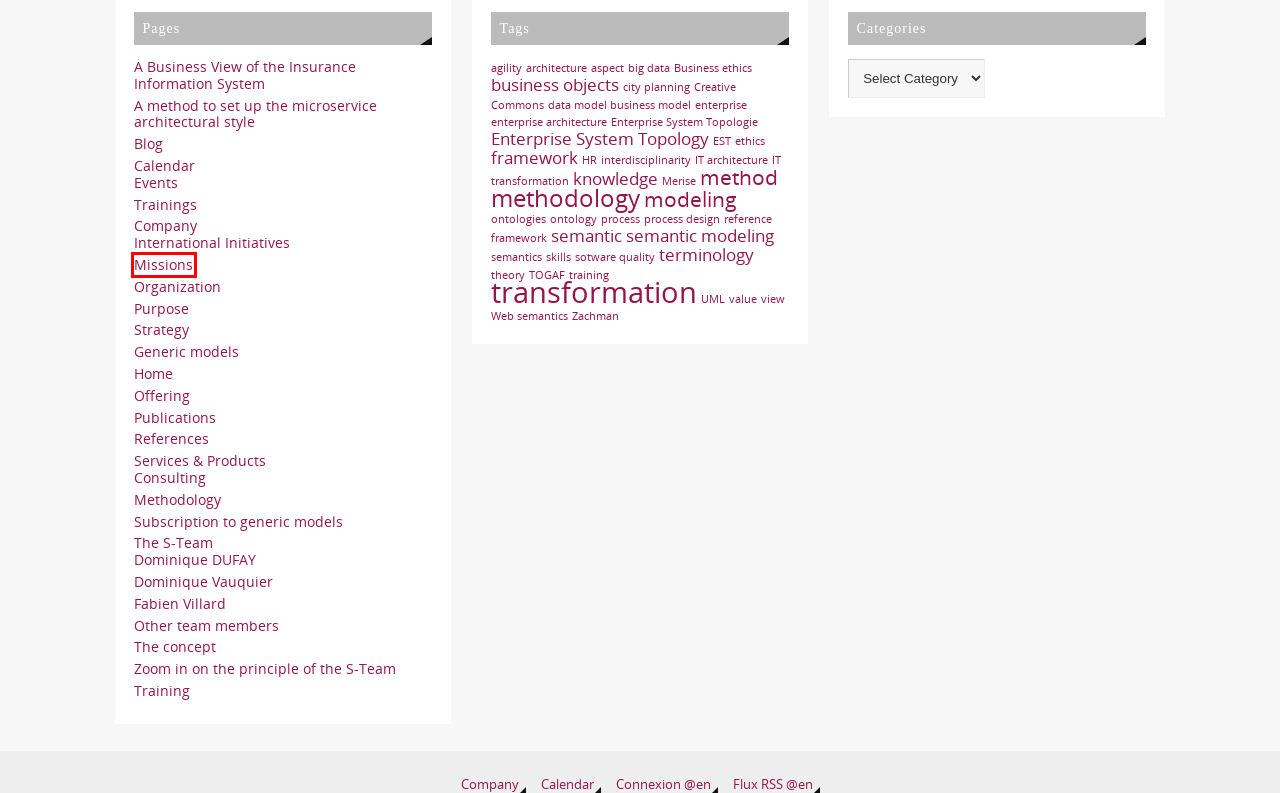Observe the screenshot of a webpage with a red bounding box around an element. Identify the webpage description that best fits the new page after the element inside the bounding box is clicked. The candidates are:
A. agility – Praxademia
B. interdisciplinarity – Praxademia
C. Events – Praxademia
D. ethics – Praxademia
E. transformation – Praxademia
F. semantic modeling – Praxademia
G. Consulting – Praxademia
H. Missions – Praxademia

H